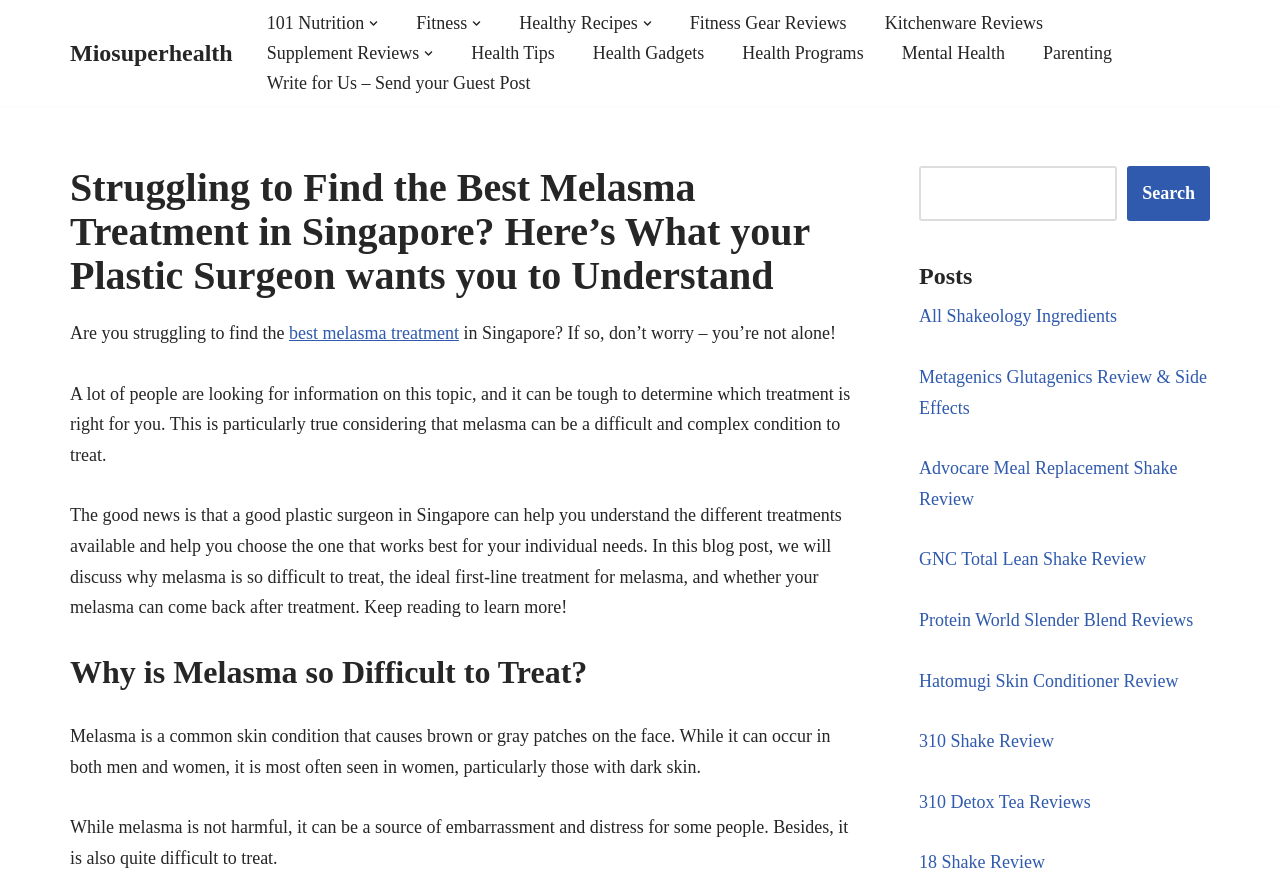Refer to the screenshot and give an in-depth answer to this question: What is melasma?

According to the webpage, melasma is a common skin condition that causes brown or gray patches on the face, often seen in women with dark skin.